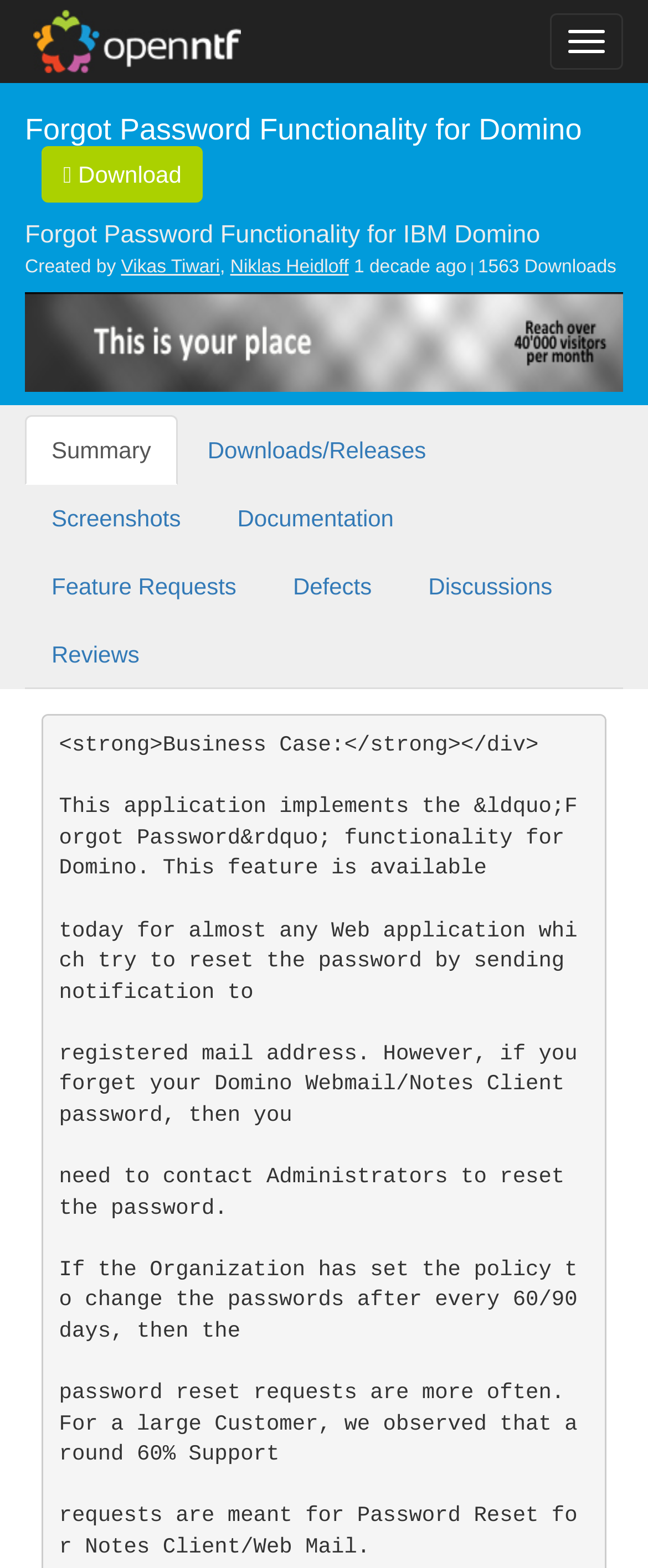Generate a comprehensive description of the contents of the webpage.

The webpage is OpenNTF.org, a community for collaboration solutions. At the top left, there is a link to the website's homepage, accompanied by an image with the same name. On the top right, there is a button with no text. 

Below the top section, there is a table with a single row, taking up most of the page's width. The table cell contains a project description, "Forgot Password Functionality for Domino", with a download button and information about the project, including the creators' names, Vikas Tiwari and Niklas Heidloff, the upload time, and the number of downloads, which is 1563.

Below the project description, there is a horizontal section with multiple links, including "Summary", "Downloads/Releases", "Screenshots", "Documentation", "Feature Requests", "Defects", "Discussions", and "Reviews". These links are arranged from left to right, with some taking up more space than others.